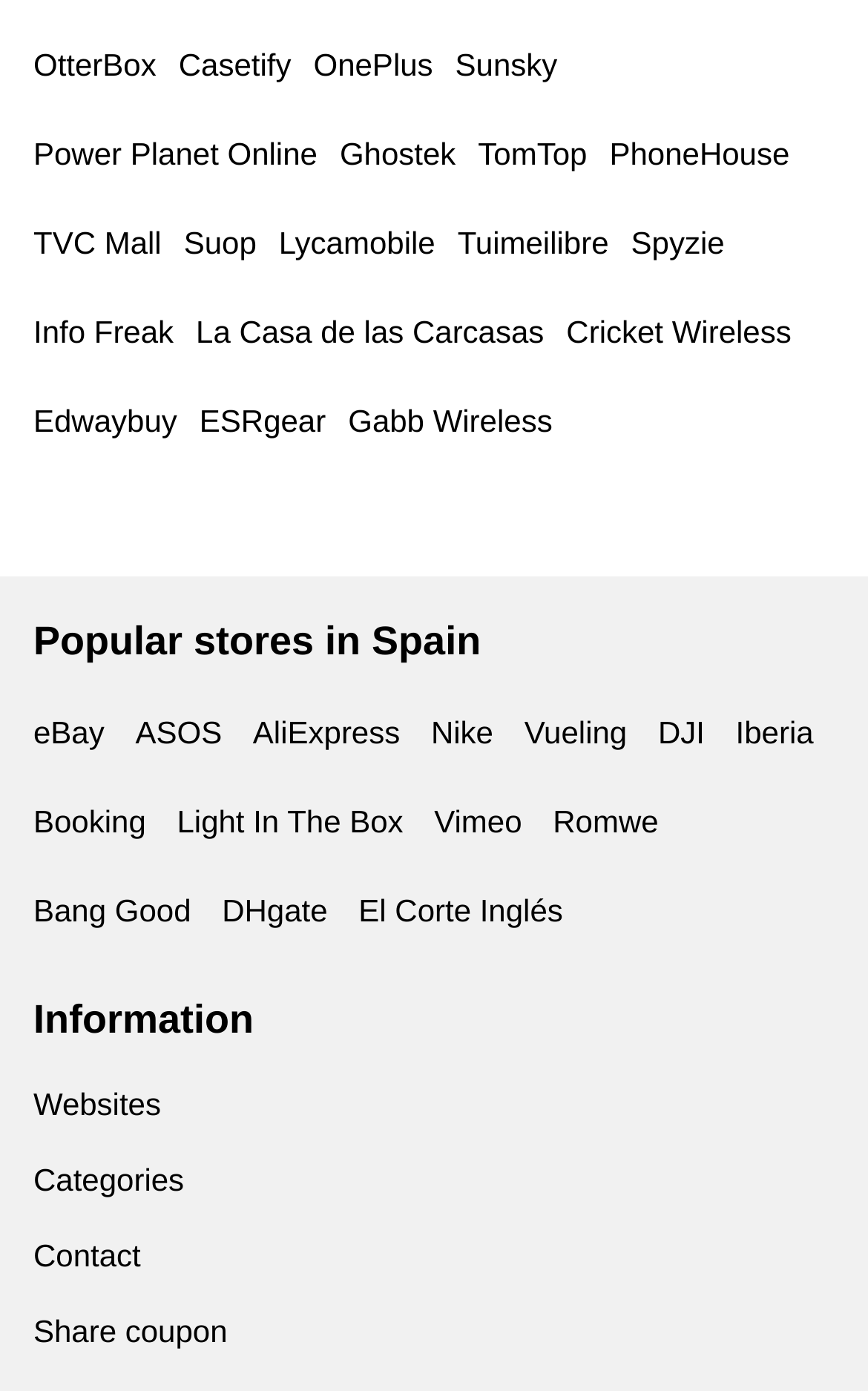What is the category of the stores listed under 'Popular stores in Spain'?
Answer briefly with a single word or phrase based on the image.

Various